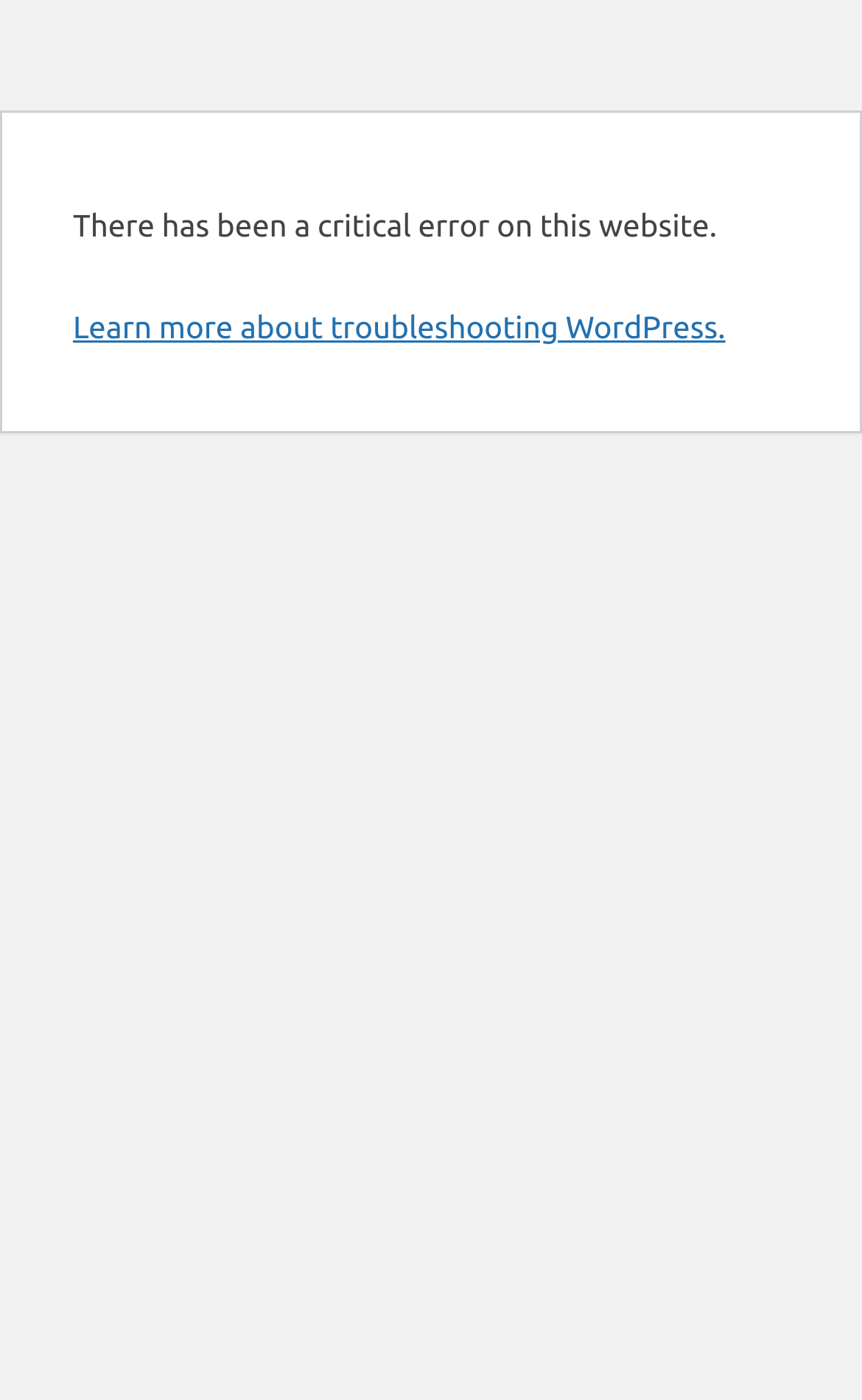Using the provided element description: "Learn more about troubleshooting WordPress.", identify the bounding box coordinates. The coordinates should be four floats between 0 and 1 in the order [left, top, right, bottom].

[0.085, 0.221, 0.842, 0.246]